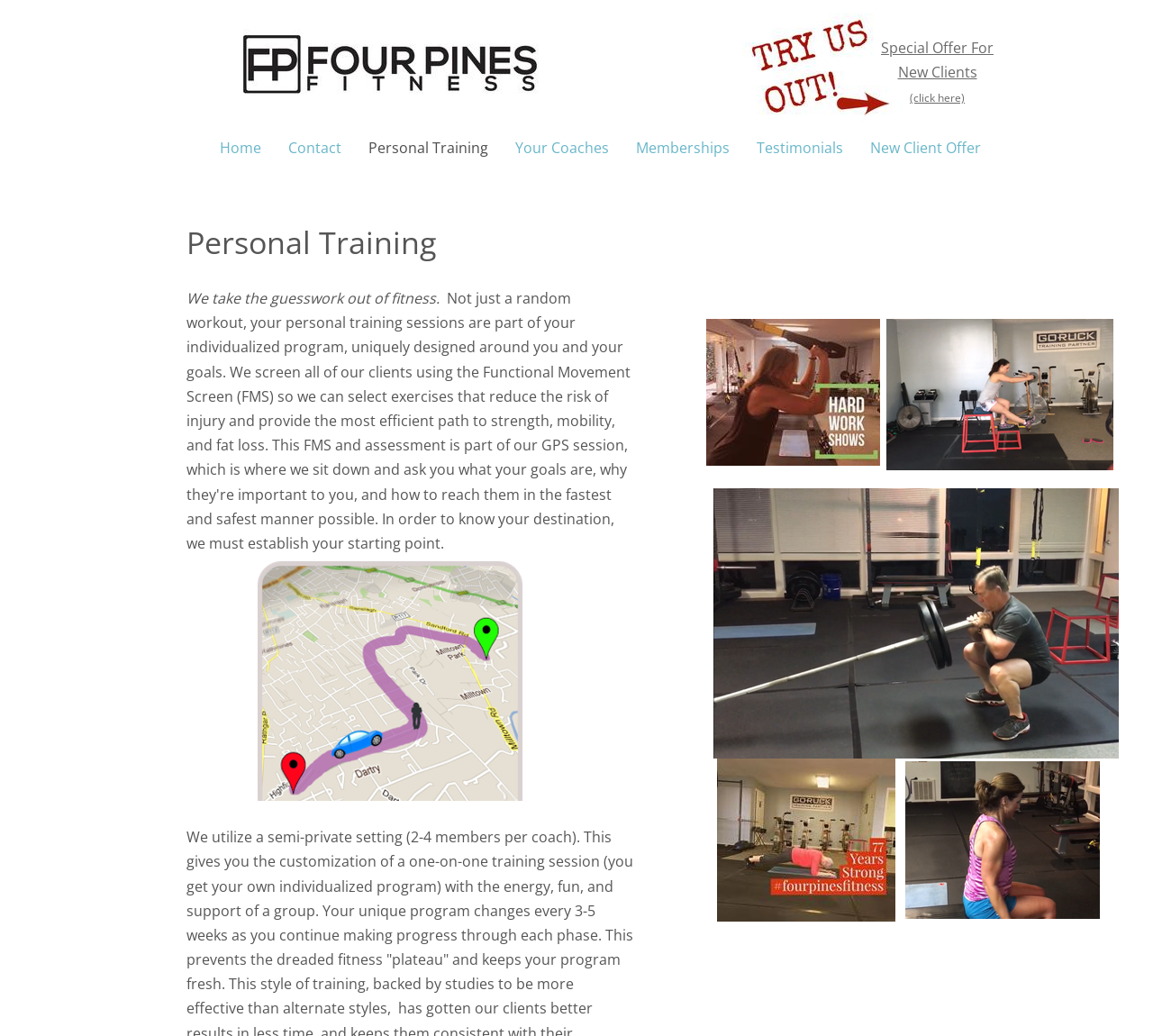Determine the bounding box coordinates of the section I need to click to execute the following instruction: "Learn more about Special Offer For New Clients". Provide the coordinates as four float numbers between 0 and 1, i.e., [left, top, right, bottom].

[0.764, 0.037, 0.862, 0.056]